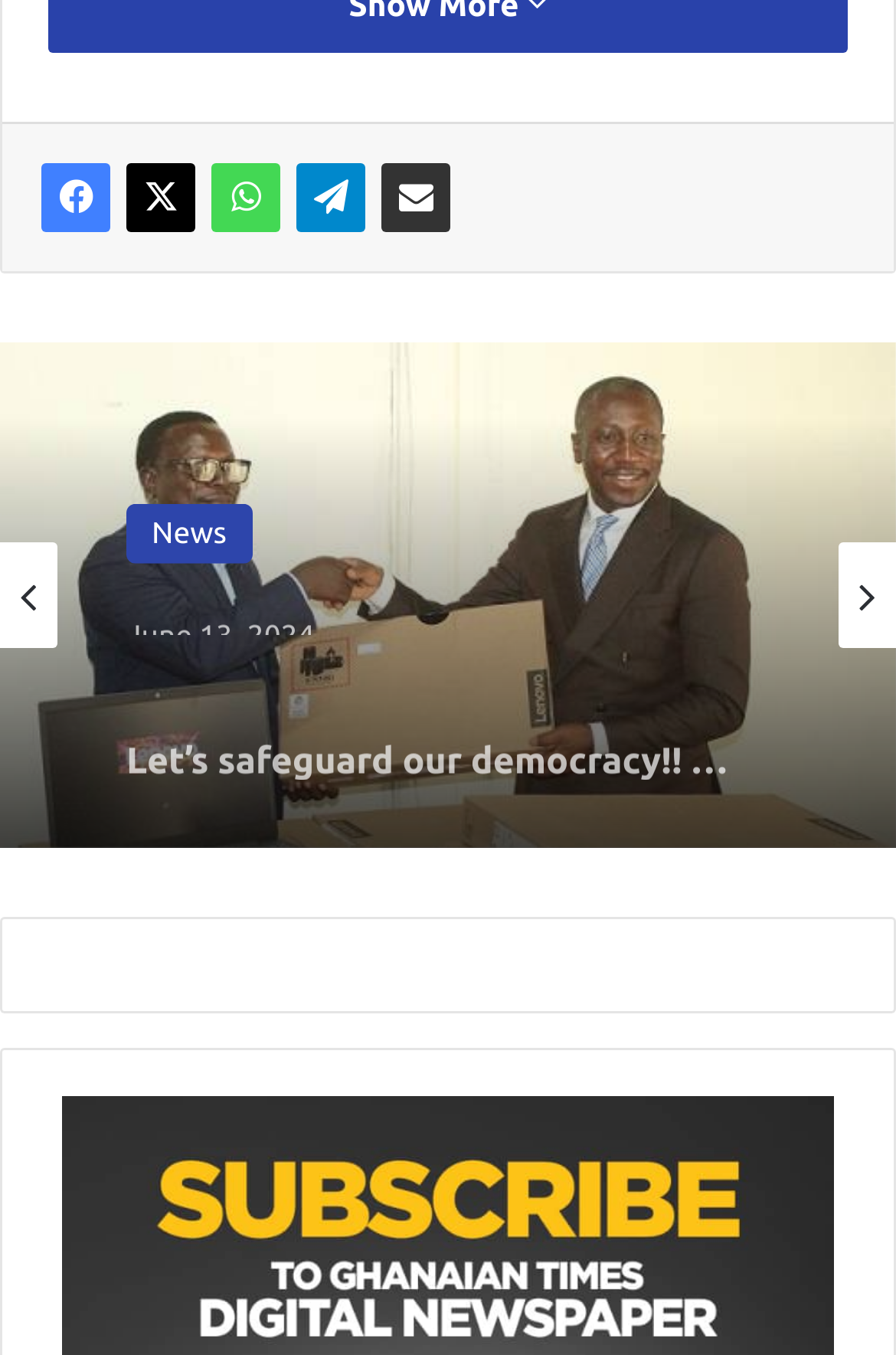Use a single word or phrase to answer the question: 
What is the date of the second article?

October 20, 2021